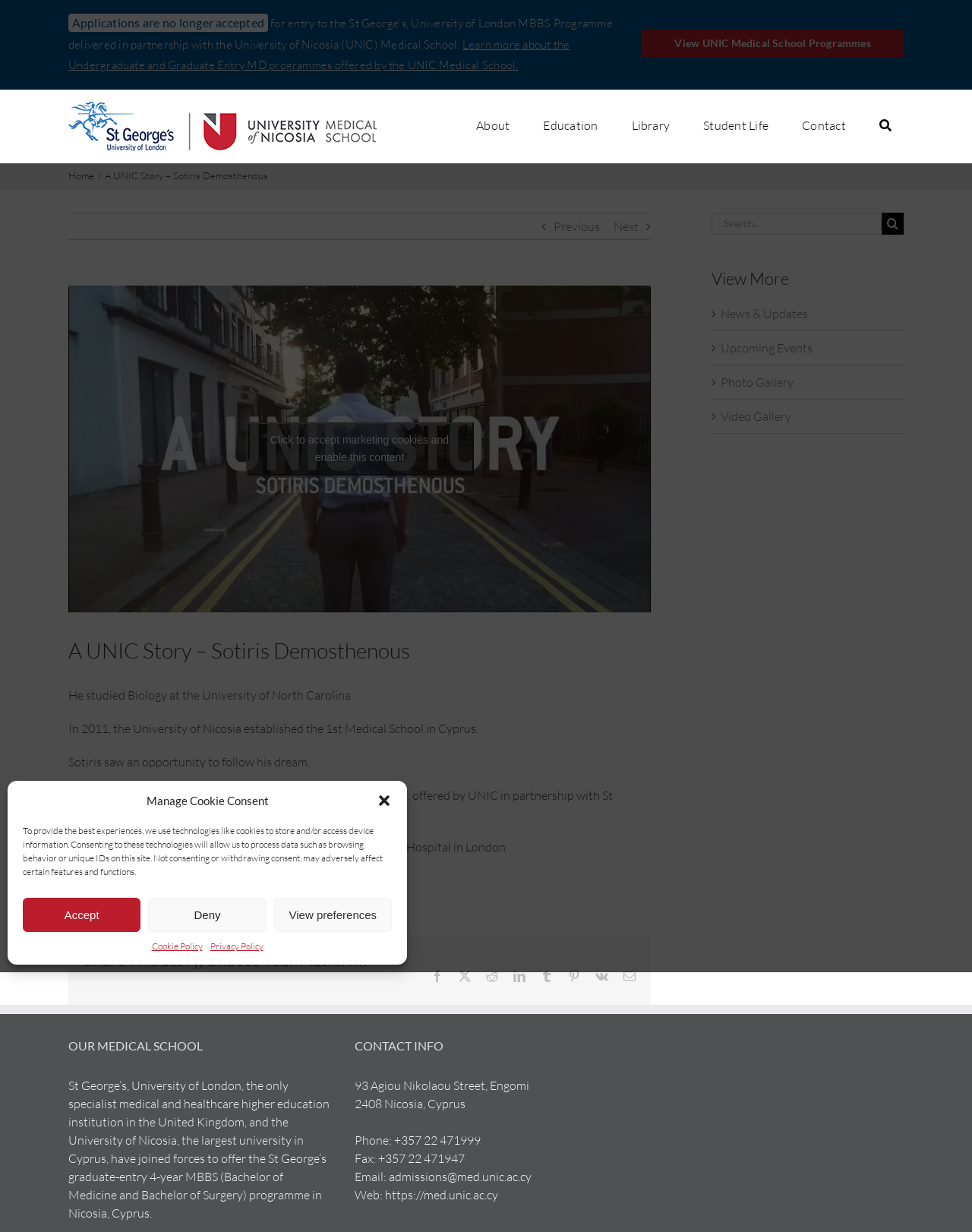Identify the bounding box coordinates of the element to click to follow this instruction: 'Contact the university'. Ensure the coordinates are four float values between 0 and 1, provided as [left, top, right, bottom].

[0.365, 0.842, 0.635, 0.856]